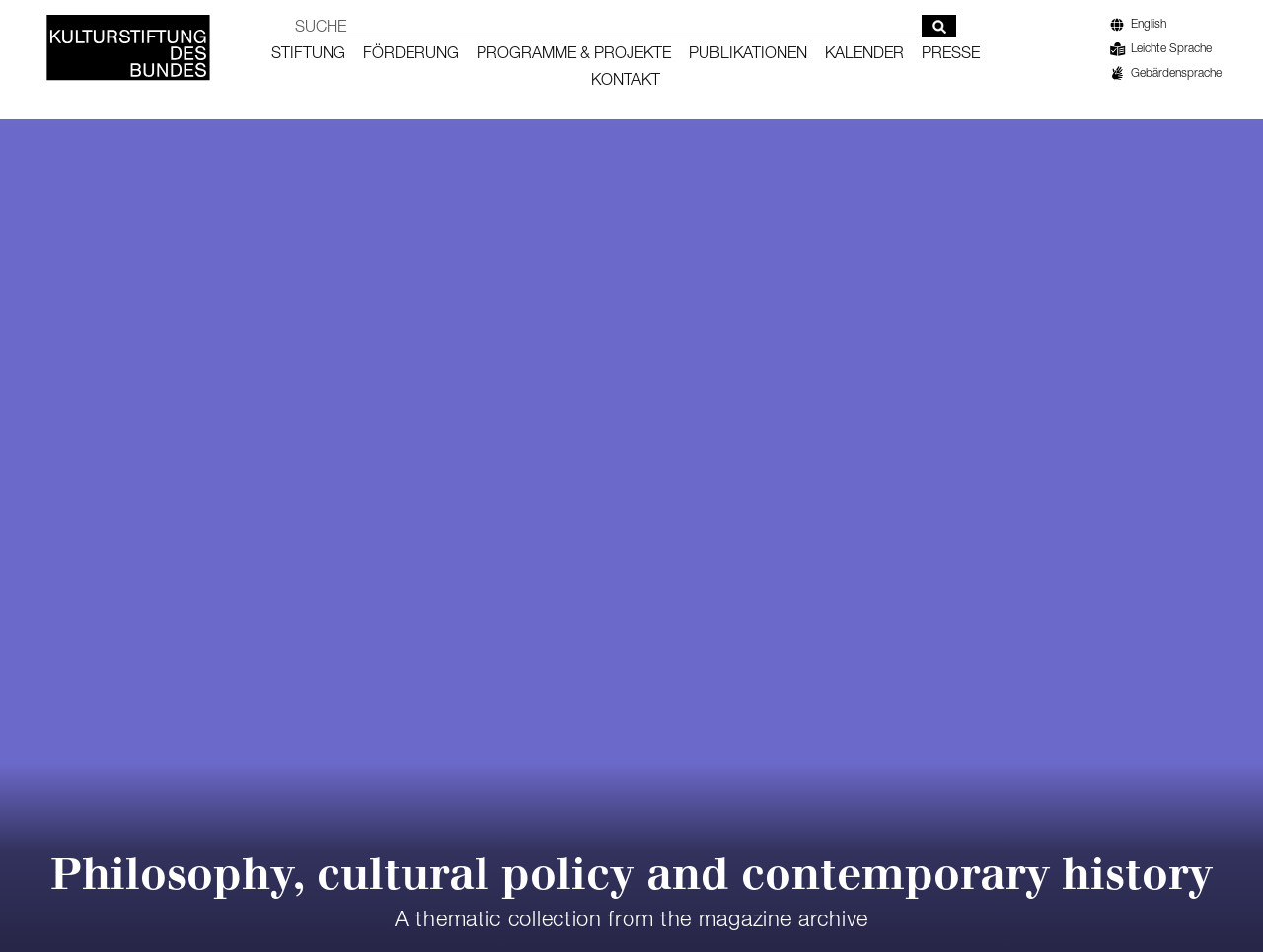Produce an extensive caption that describes everything on the webpage.

This webpage is dedicated to the German Federal Cultural Foundation, featuring articles on philosophy, cultural politics, and history from the magazine's archive. At the top left, there is a link to the homepage, accompanied by an image with the same label. Next to it, a search bar allows users to quickly find specific content. 

Below the search bar, a navigation menu is divided into several sections. The first section, "Hauptnavigation," contains links to various foundation-related topics, such as statutes, funding guidelines, and board members. The second section, "FÖRDERUNG," provides information on funding opportunities, including general project funding, program funding, and frequently asked questions. The third section, "PROGRAMME & PROJEKTE," lists various programs and projects, including those focused on art, music, film, and more. The fourth section, "PUBLIKATIONEN," likely contains publications related to the foundation's work. The fifth section, "KALENDER," appears to be a calendar of events, while the sixth section, "PRESSE," contains press releases, press images, and press dates. Finally, the seventh section, "KONTAKT," provides contact information.

On the right side of the page, there is a separate navigation menu labeled "spezielle Services," offering links to an English version of the page, easy language, and sign language.

At the bottom of the page, a heading reads "Philosophy, cultural policy and contemporary history," followed by a brief description of the thematic collection from the magazine archive.